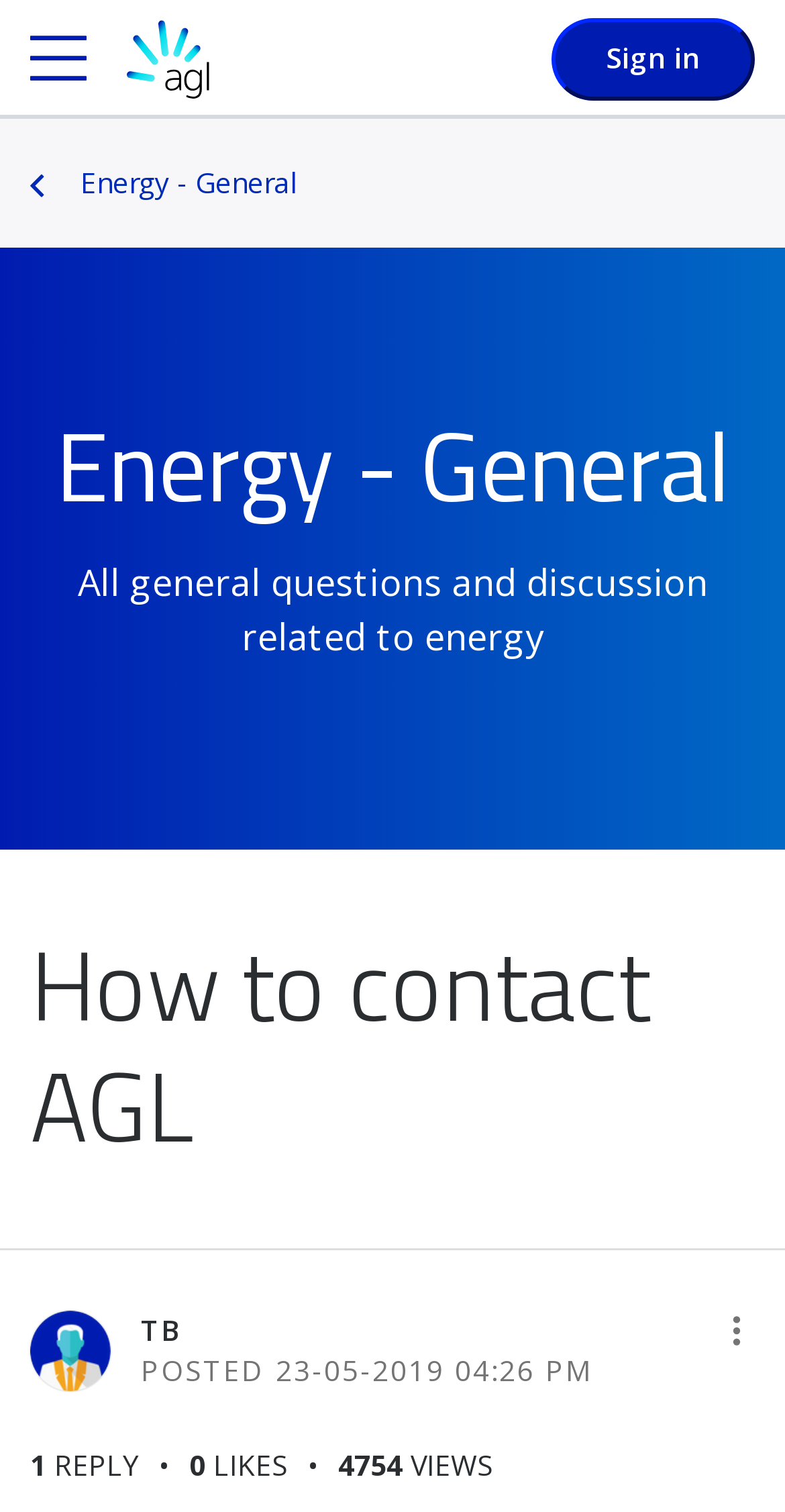Respond to the question below with a concise word or phrase:
How many views does the discussion have?

4754